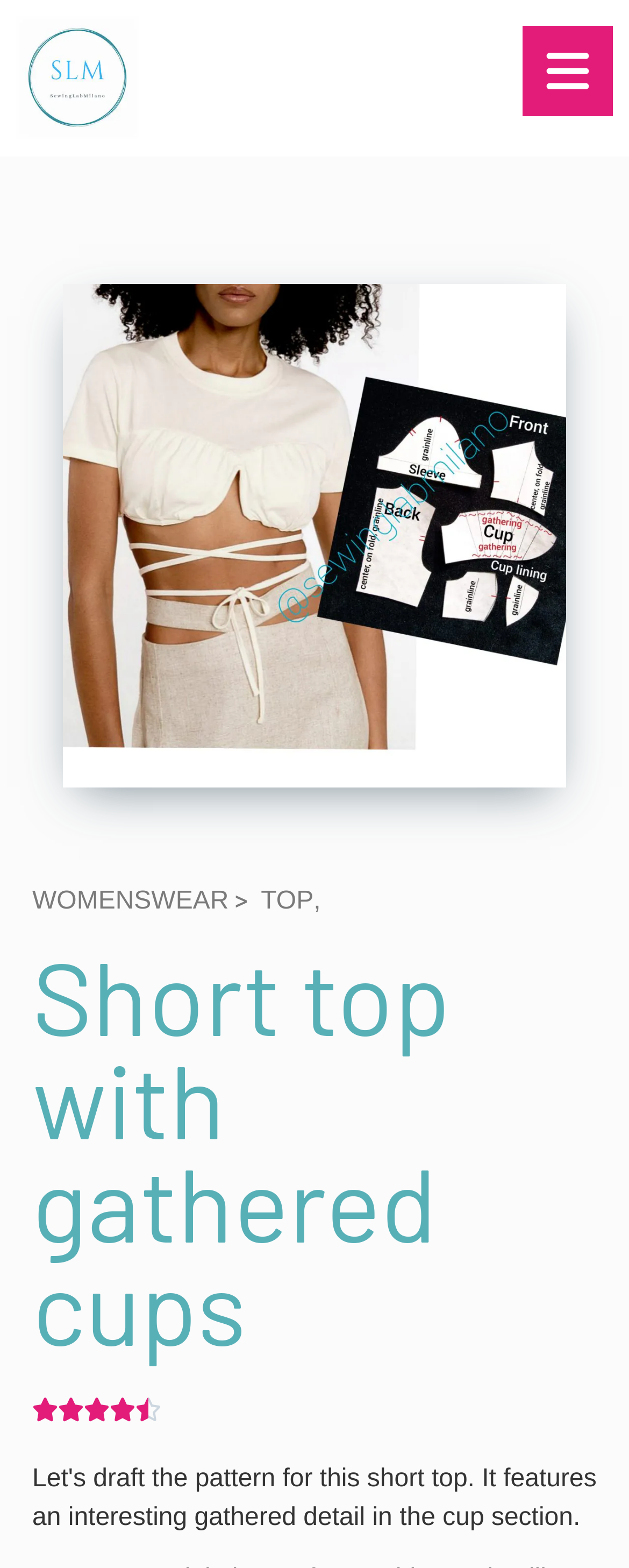Please provide a comprehensive answer to the question based on the screenshot: What is the symbol next to the rating?

I looked at the static text element next to the rating '4.5/5' and found the symbol ''.